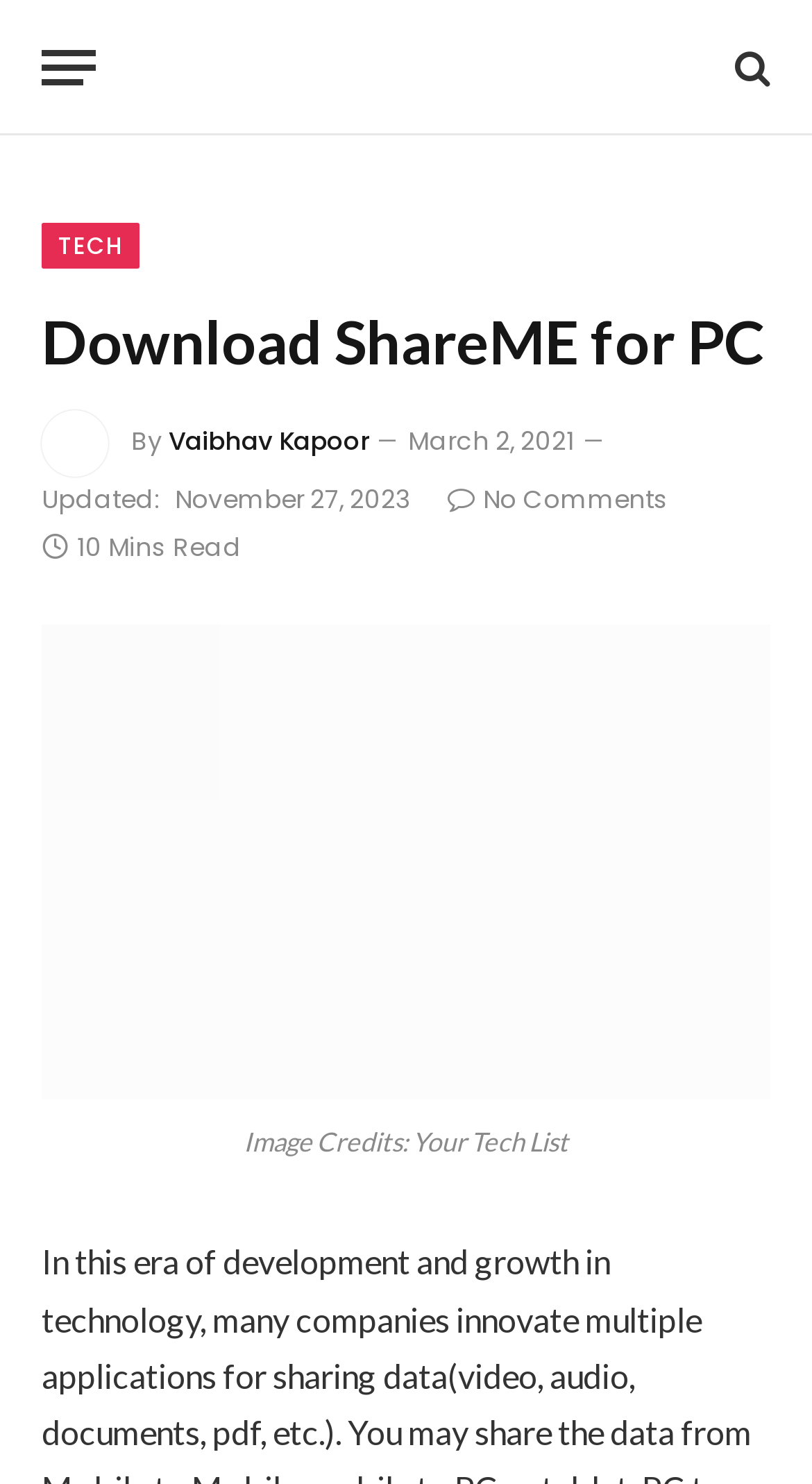Who is the author of the article?
Provide a concise answer using a single word or phrase based on the image.

Vaibhav Kapoor